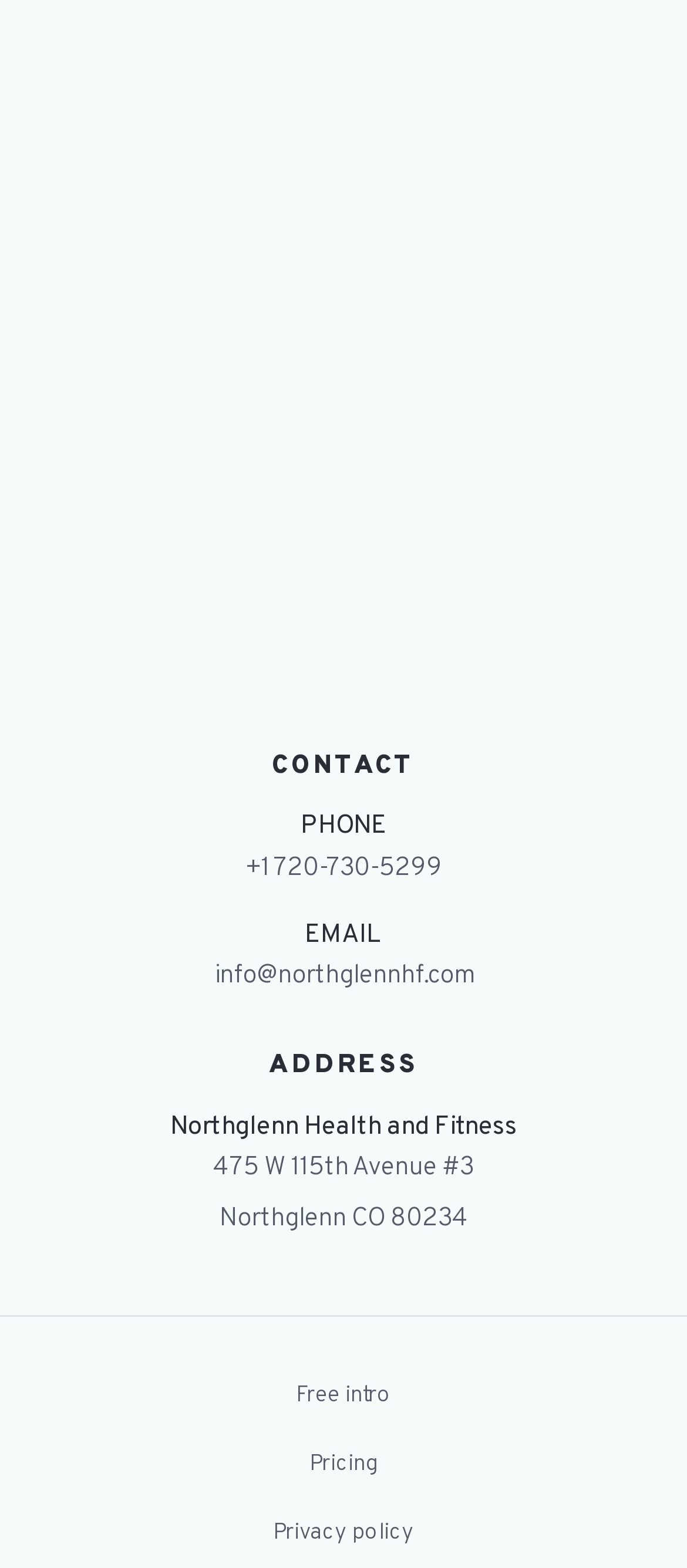Provide the bounding box coordinates of the area you need to click to execute the following instruction: "Click the NASM logo".

[0.096, 0.073, 0.865, 0.252]